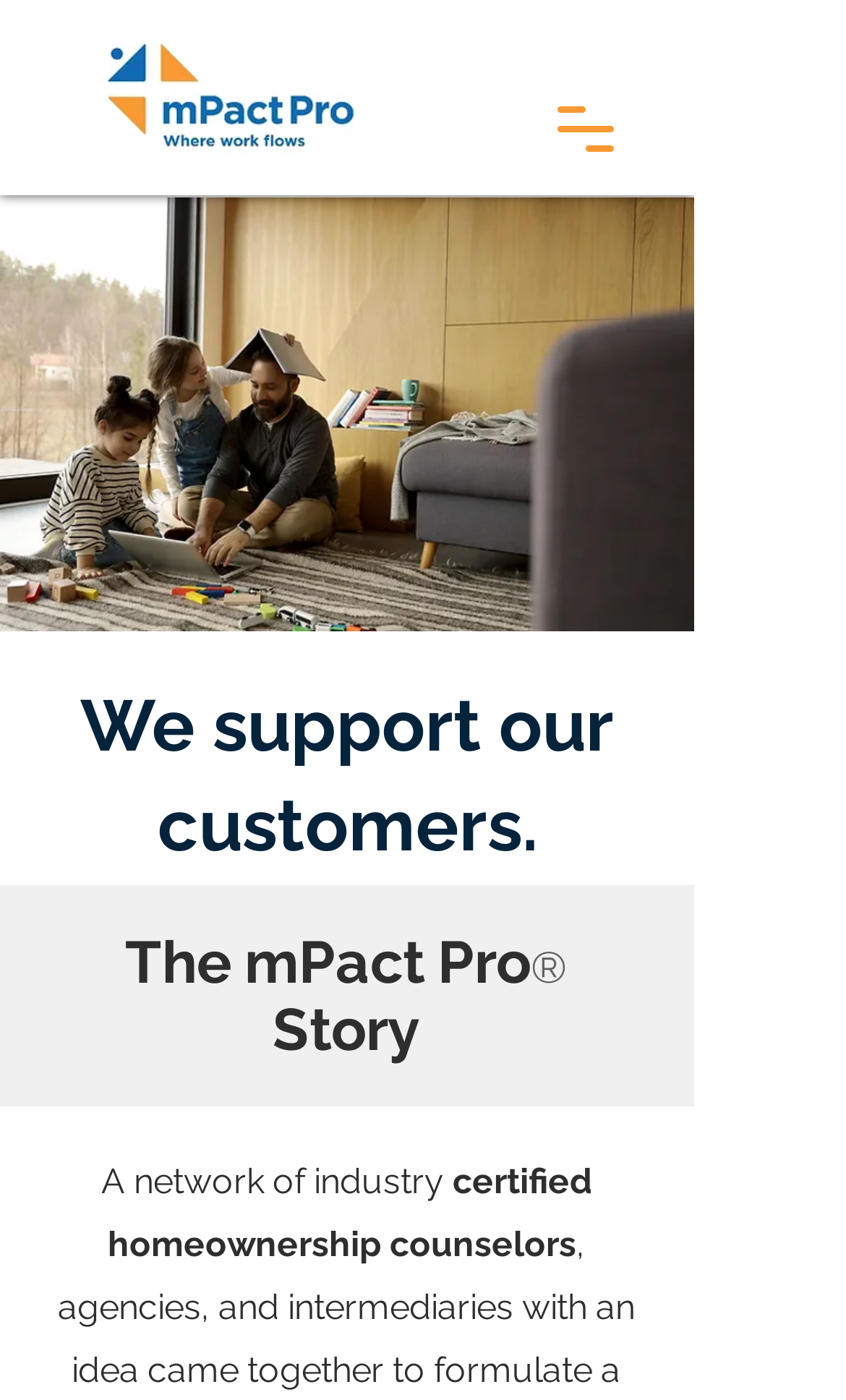Please answer the following question using a single word or phrase: 
What is the profession of the people mentioned in the text?

homeownership counselors